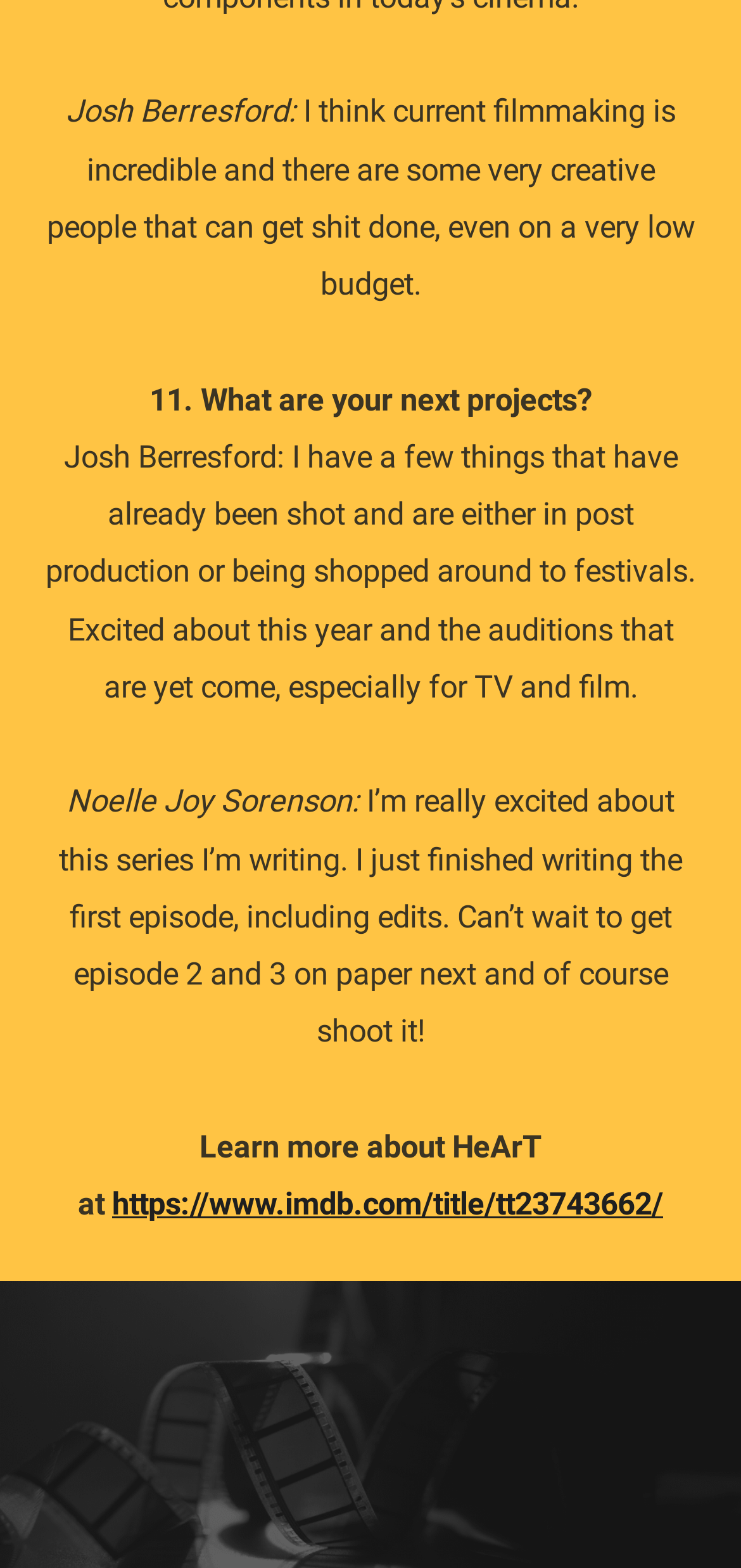From the element description: "BEST FILM AWARDS", extract the bounding box coordinates of the UI element. The coordinates should be expressed as four float numbers between 0 and 1, in the order [left, top, right, bottom].

[0.253, 0.853, 0.747, 0.89]